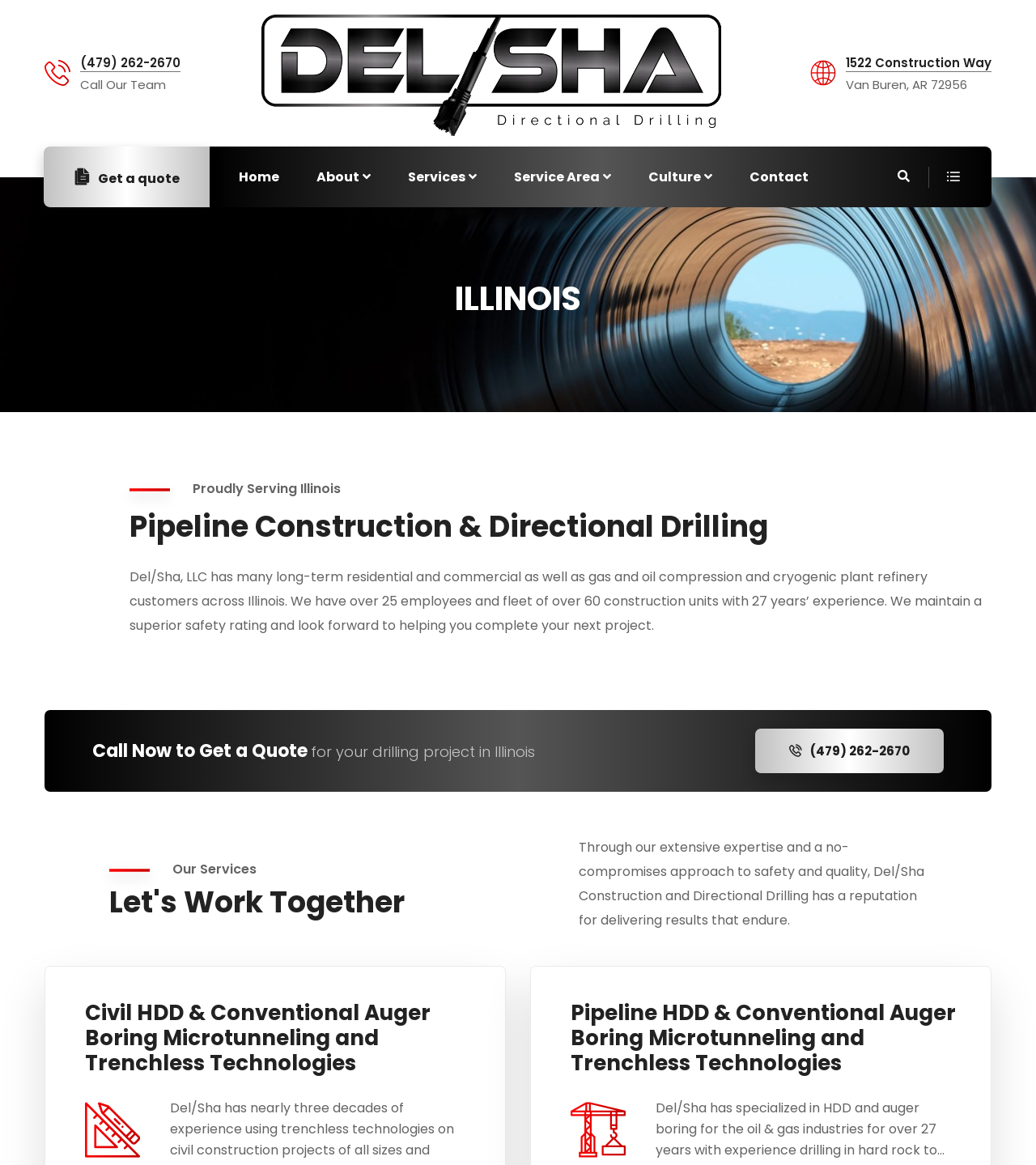Find the bounding box coordinates of the element's region that should be clicked in order to follow the given instruction: "Visit the home page". The coordinates should consist of four float numbers between 0 and 1, i.e., [left, top, right, bottom].

[0.23, 0.126, 0.27, 0.178]